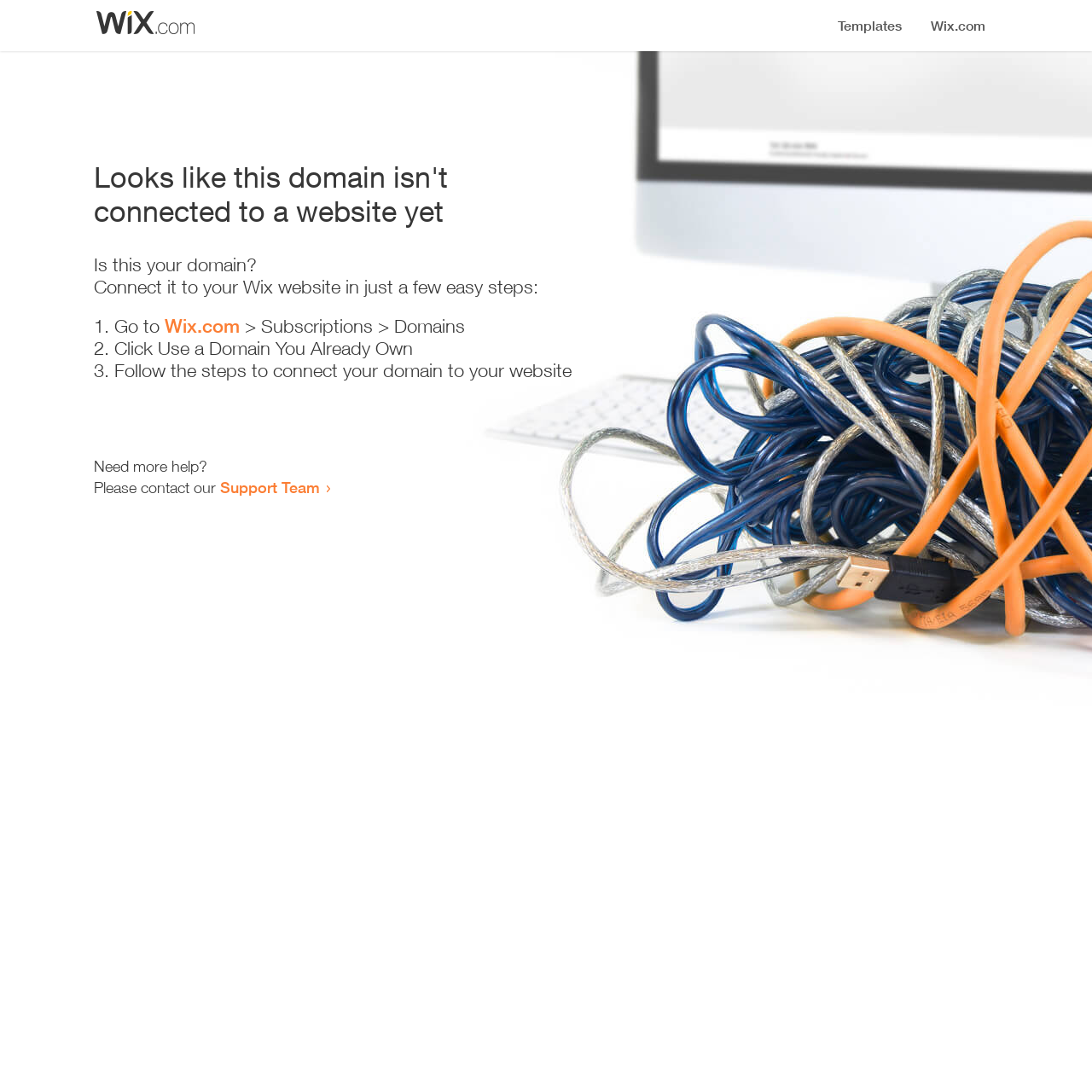Determine the bounding box for the UI element that matches this description: "Wix.com".

[0.151, 0.288, 0.22, 0.309]